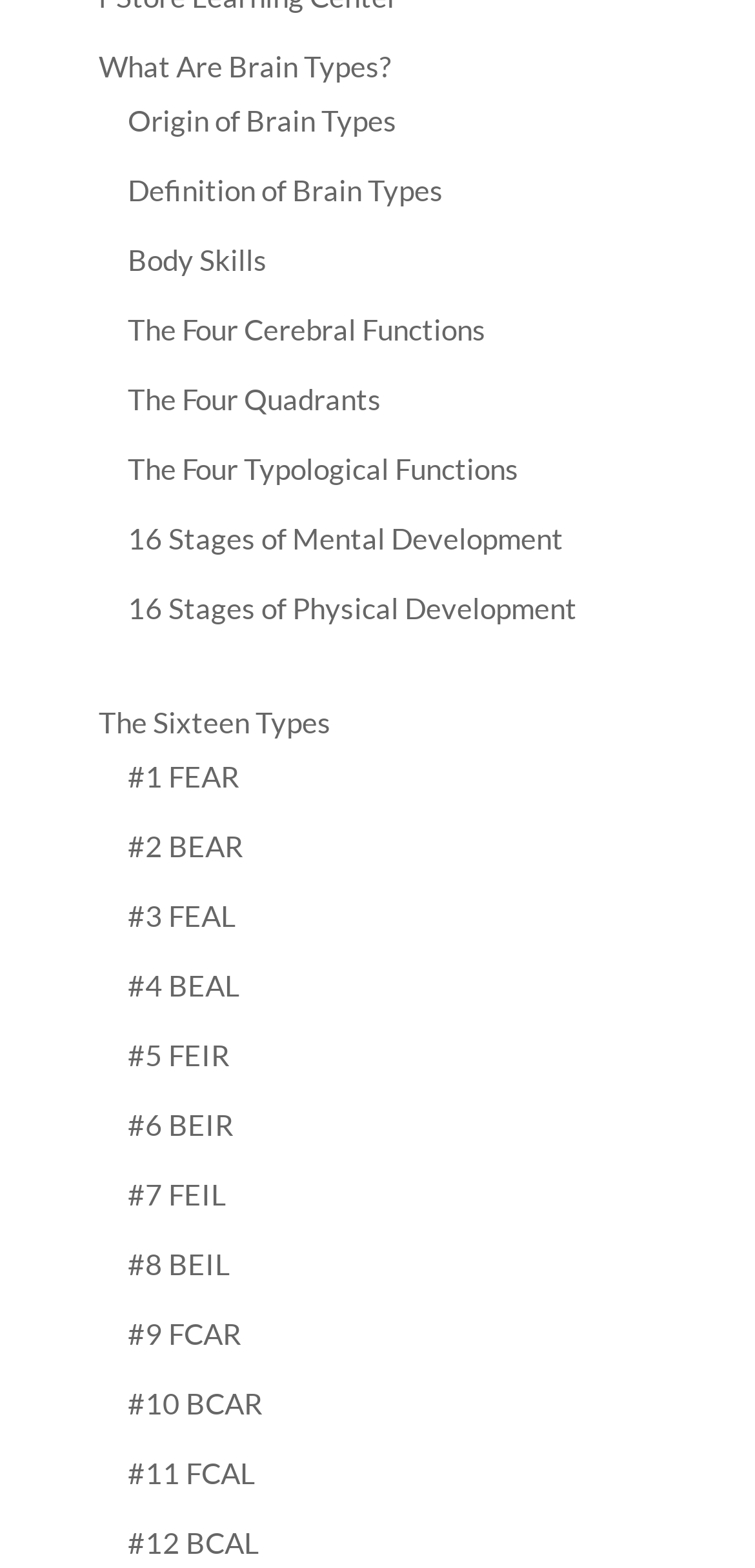Please identify the bounding box coordinates of the area that needs to be clicked to follow this instruction: "Explore the origin of brain types".

[0.169, 0.065, 0.526, 0.088]